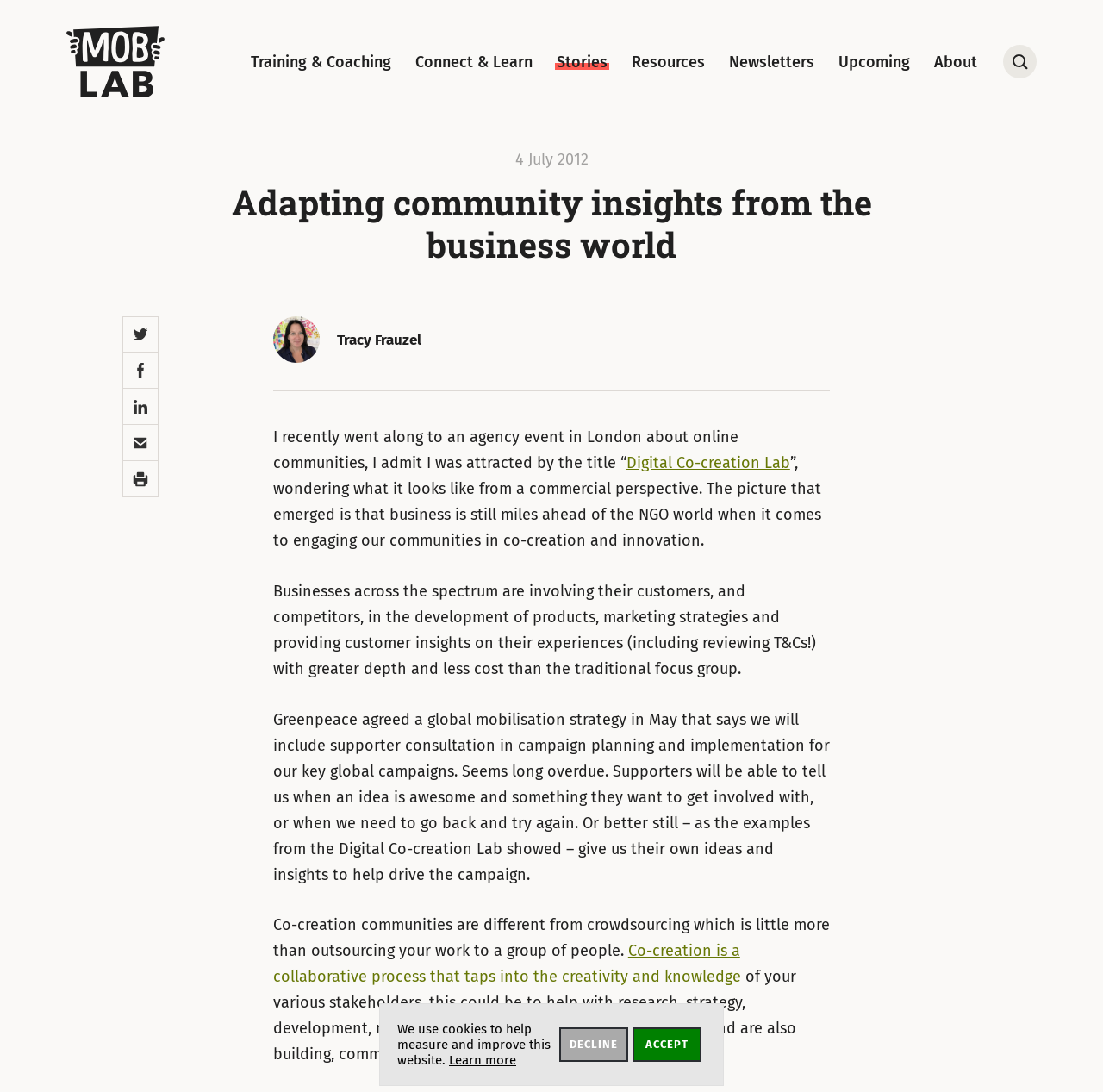Locate the primary headline on the webpage and provide its text.

Adapting community insights from the business world